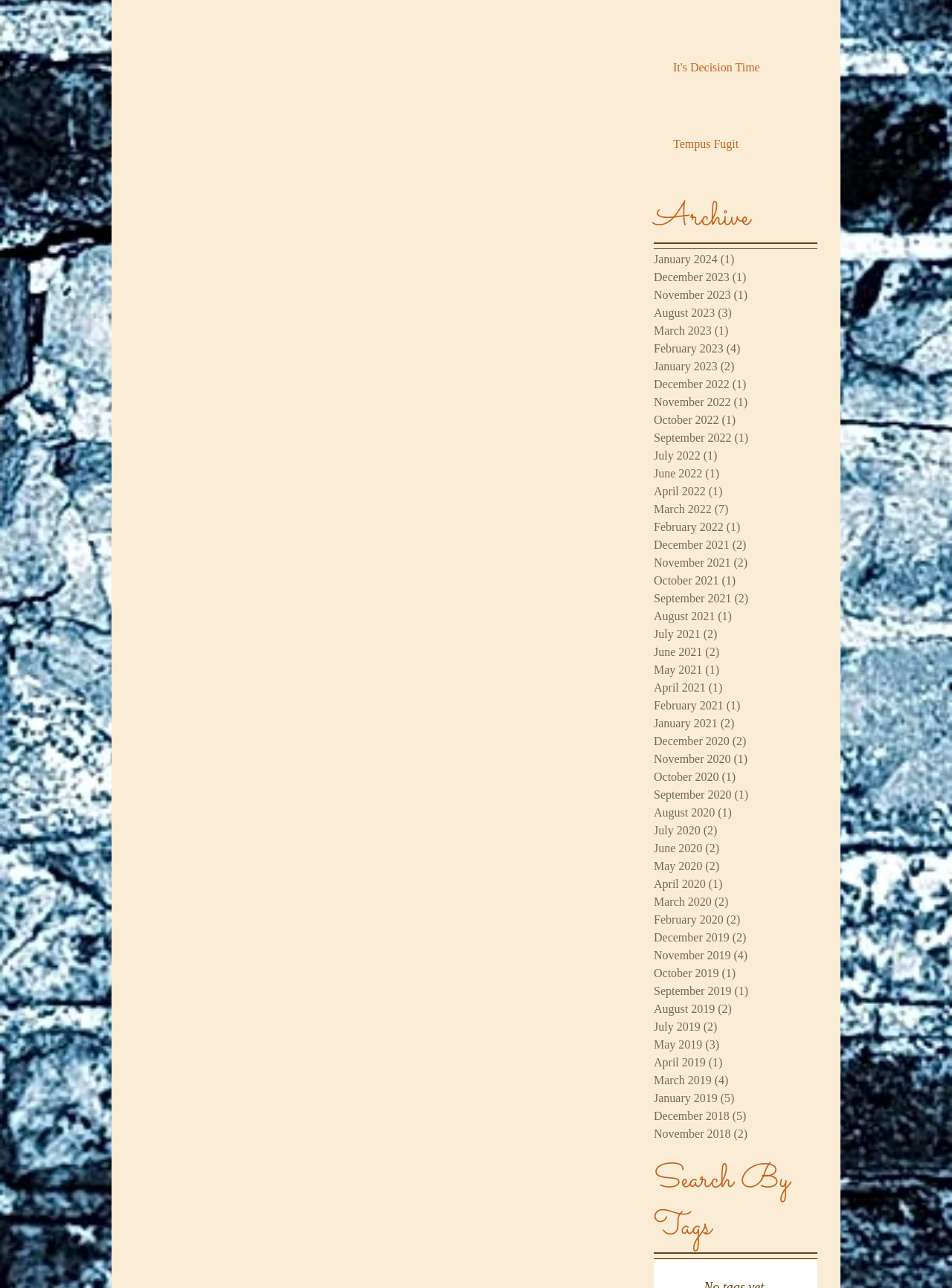Identify the bounding box for the UI element that is described as follows: "November 2019 (4) 4 posts".

[0.687, 0.735, 0.851, 0.749]